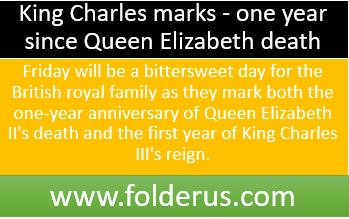Reply to the question with a brief word or phrase: What is the website link provided at the bottom of the image?

www.folderus.com